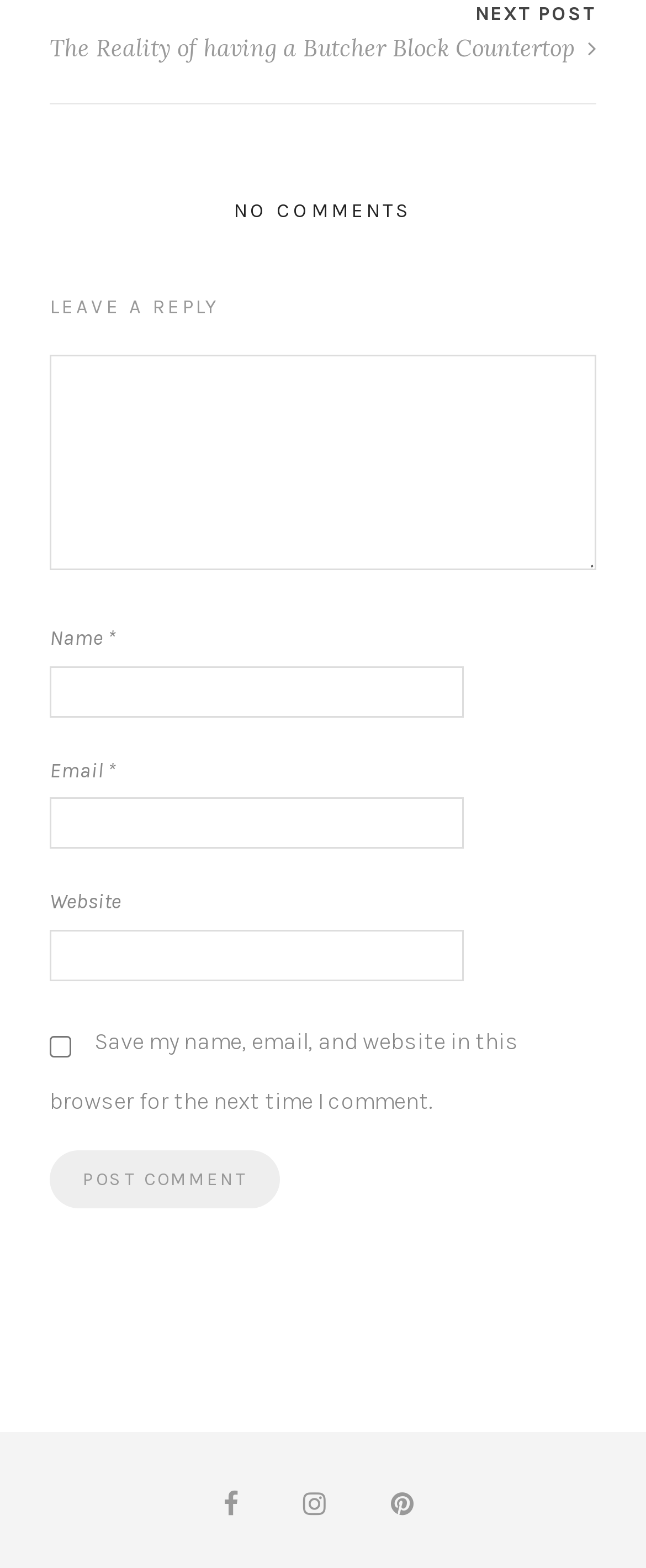What is the difference between the 'Email' and 'Website' textboxes?
Based on the image, provide a one-word or brief-phrase response.

One is required, one is not